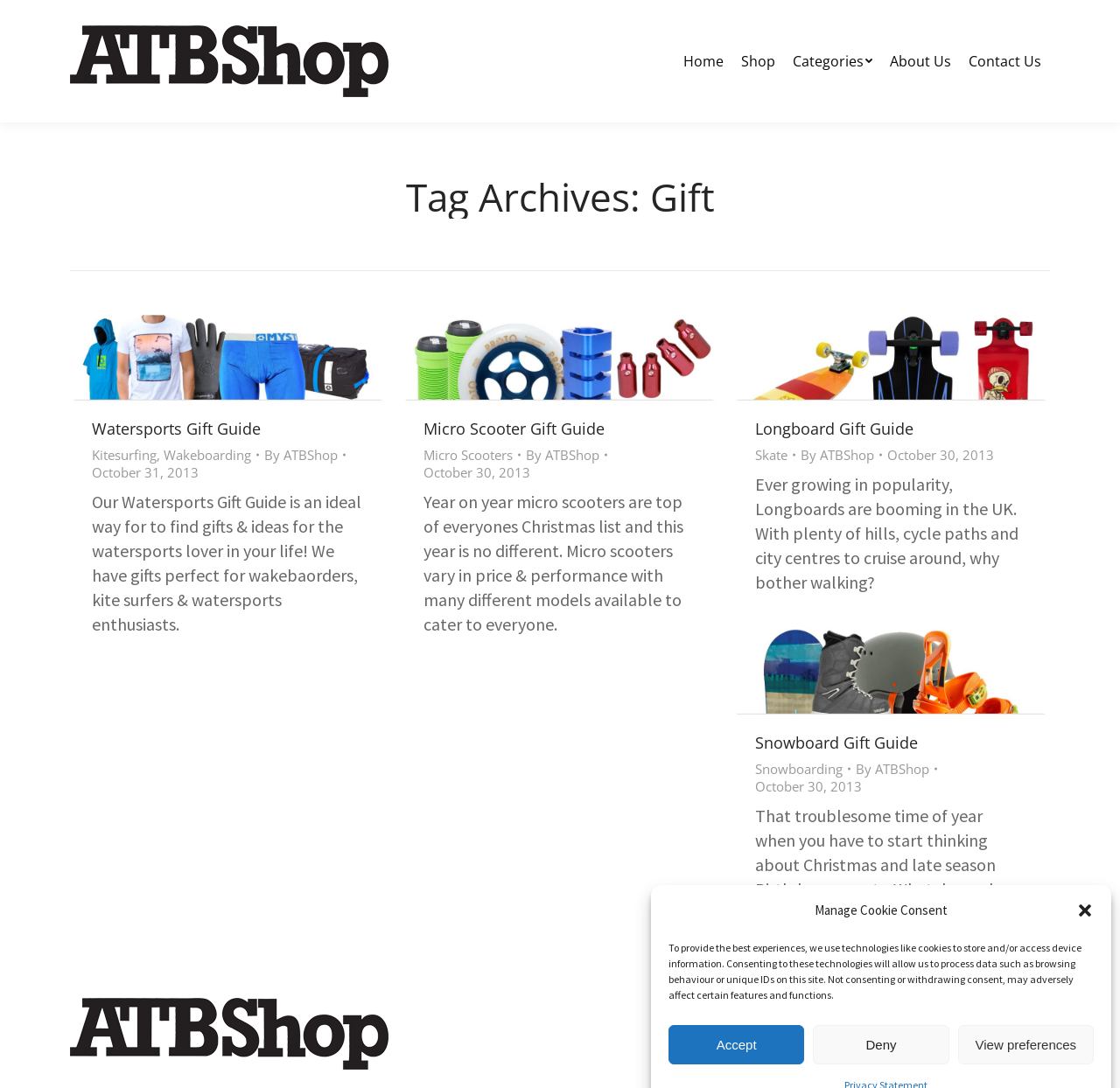Find the bounding box coordinates for the area that should be clicked to accomplish the instruction: "Browse the 'Shop' section".

[0.654, 0.044, 0.7, 0.068]